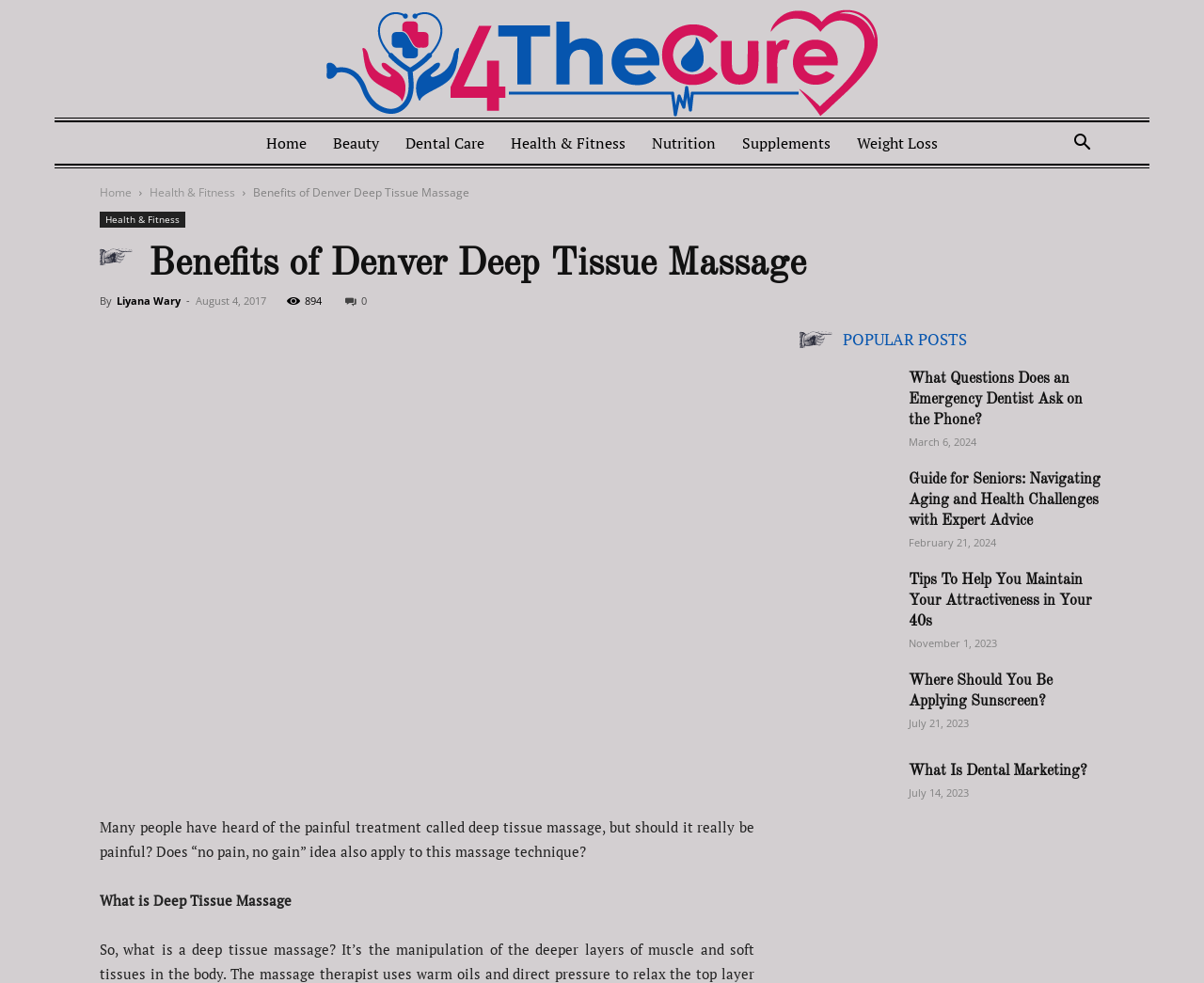Extract the bounding box for the UI element that matches this description: "Nutrition".

[0.53, 0.124, 0.605, 0.167]